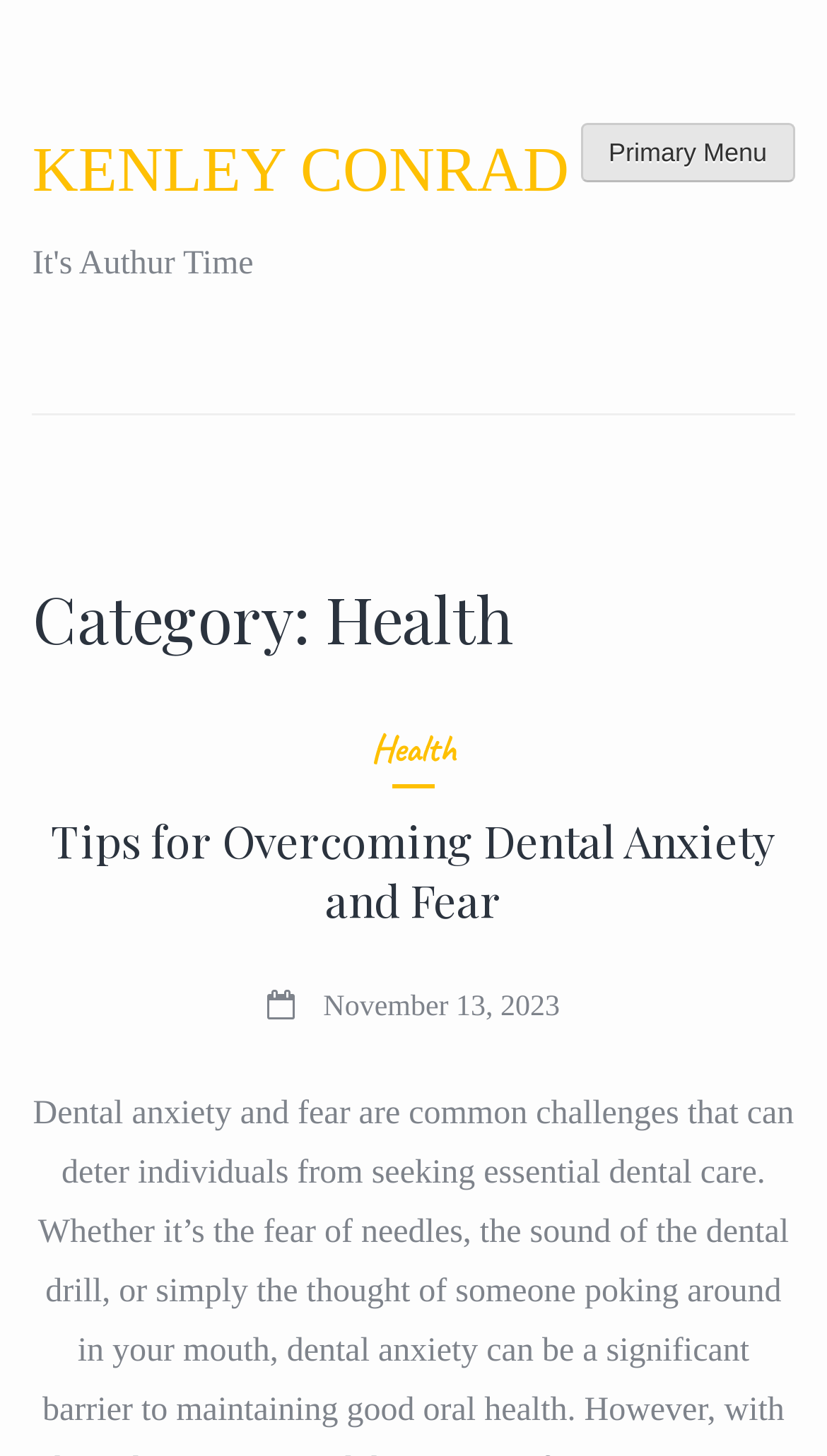Answer this question in one word or a short phrase: What is the category of the current article?

Health